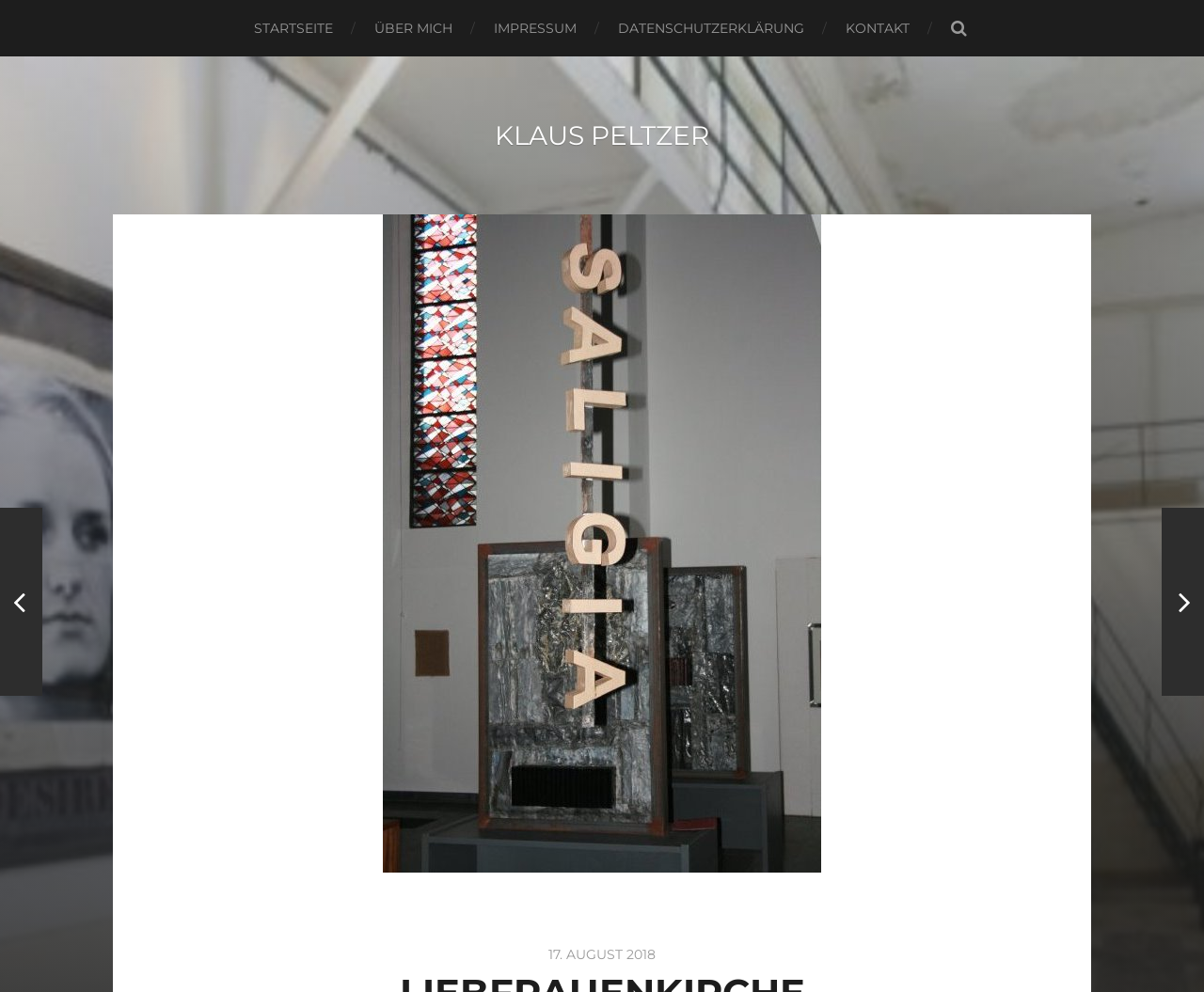Could you indicate the bounding box coordinates of the region to click in order to complete this instruction: "view about me".

[0.311, 0.0, 0.375, 0.057]